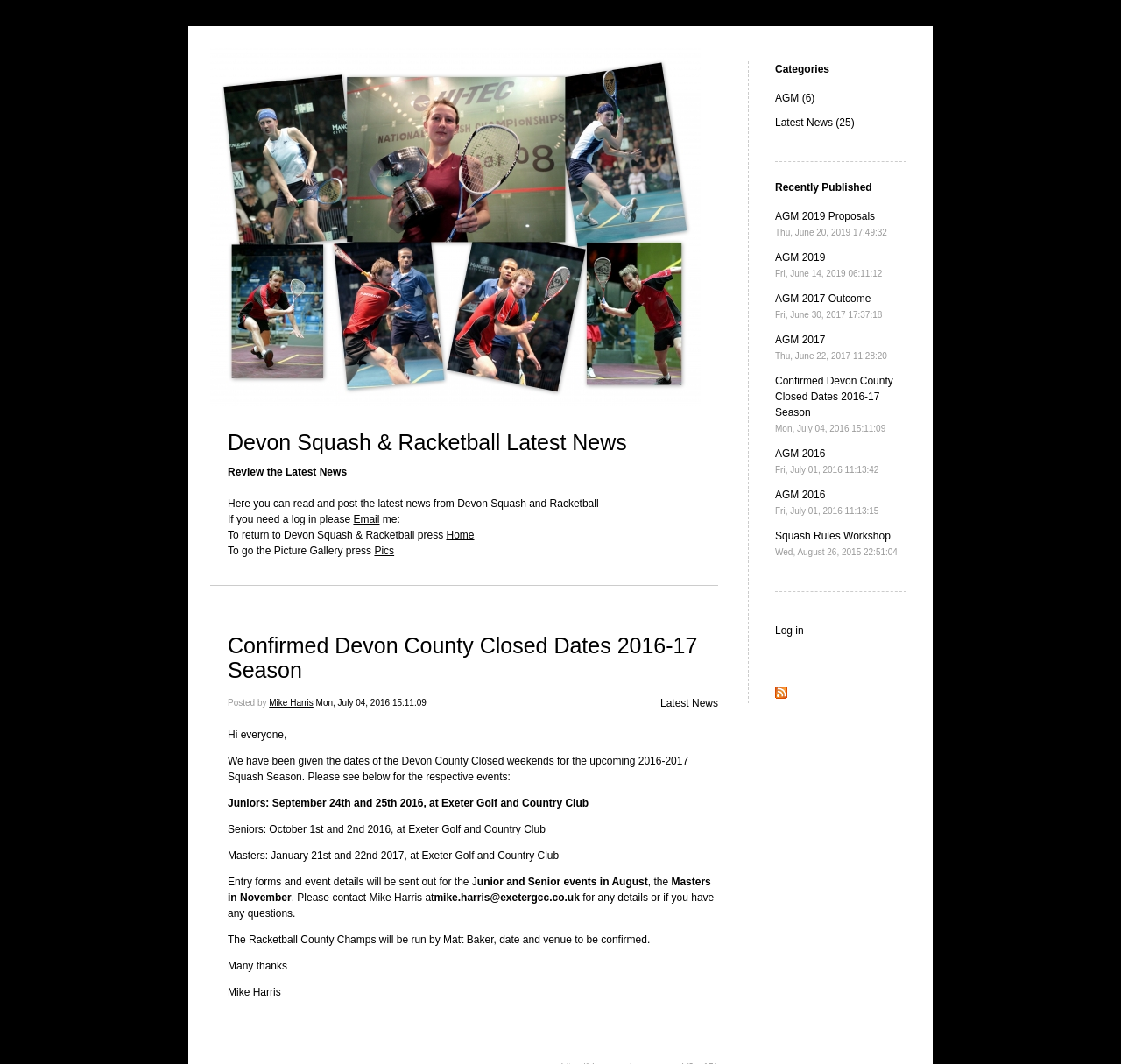Identify the bounding box coordinates of the part that should be clicked to carry out this instruction: "Contact Mike Harris via email".

[0.315, 0.482, 0.339, 0.494]